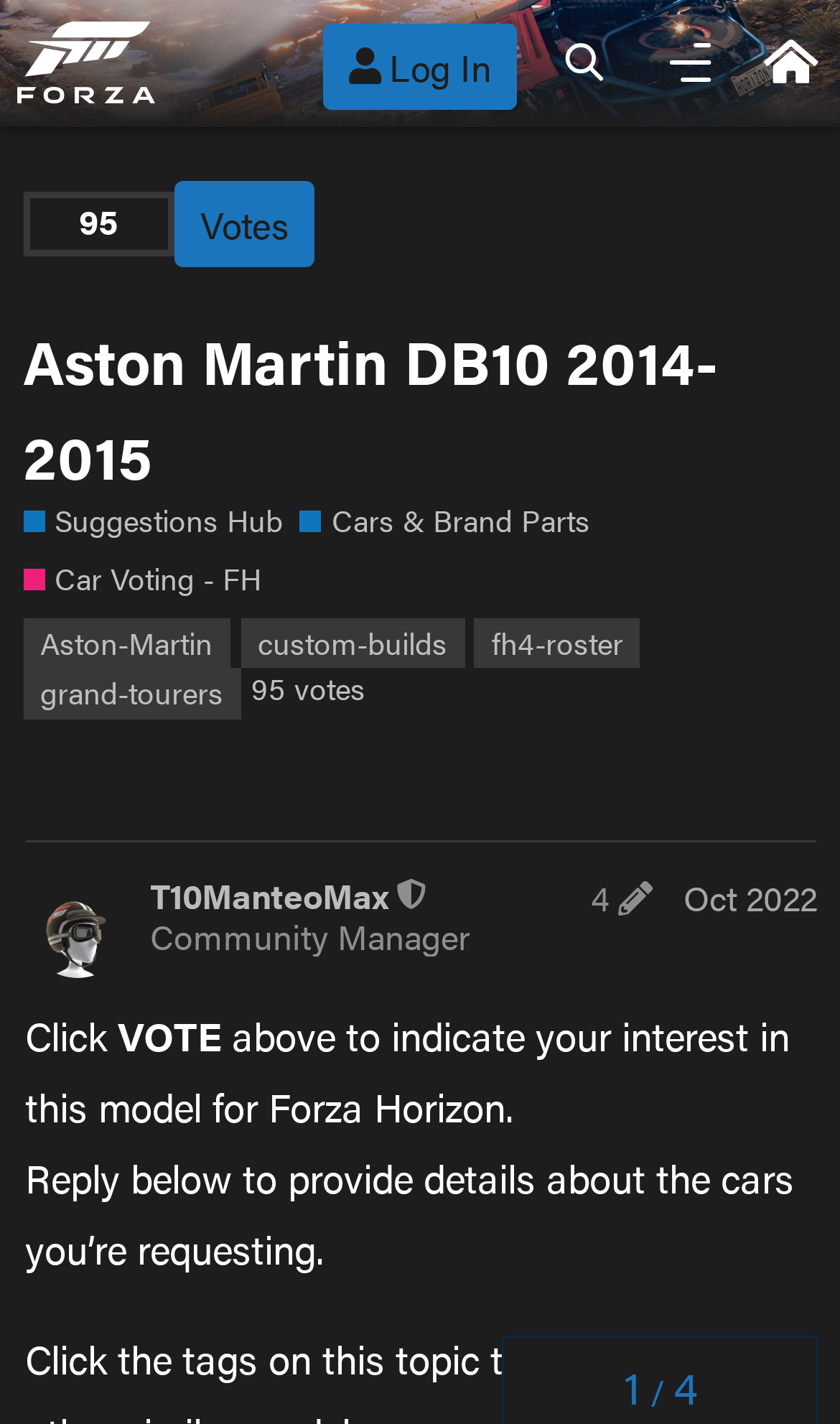What is the category of the car model?
Refer to the screenshot and answer in one word or phrase.

Cars & Brand Parts